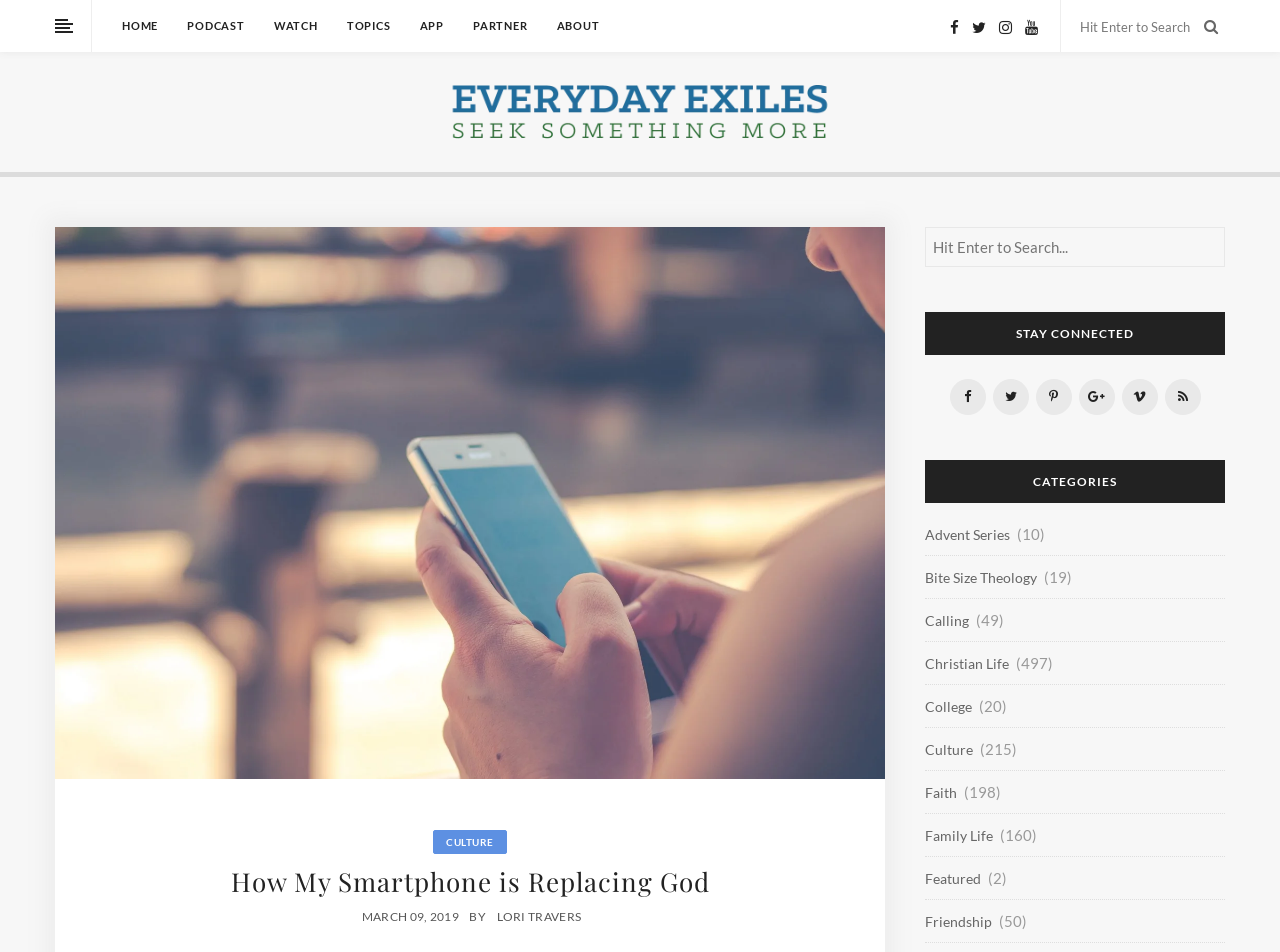Provide a brief response using a word or short phrase to this question:
What is the category with the most articles?

Christian Life